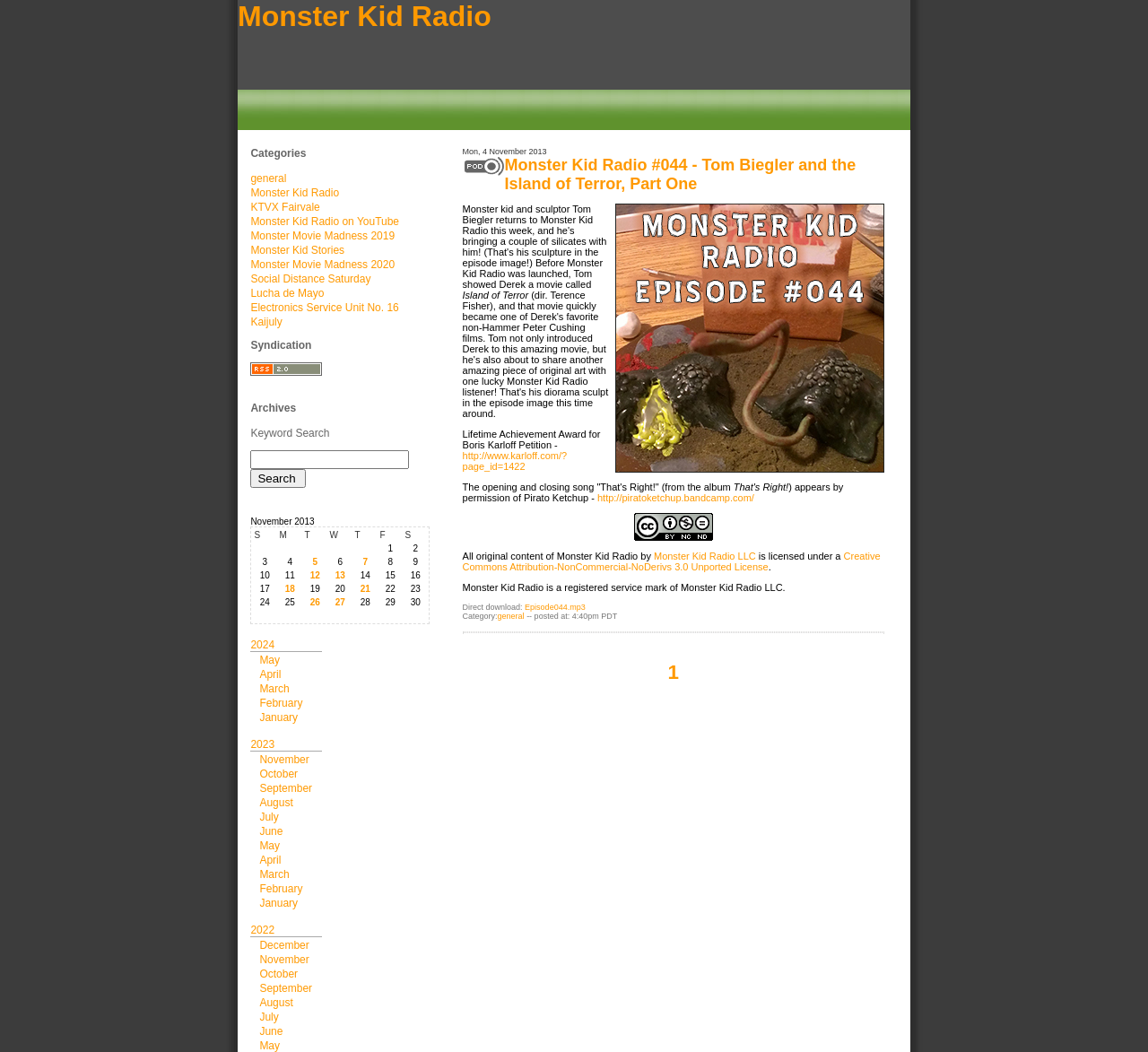Given the element description: "Monster Movie Madness 2020", predict the bounding box coordinates of the UI element it refers to, using four float numbers between 0 and 1, i.e., [left, top, right, bottom].

[0.218, 0.246, 0.344, 0.258]